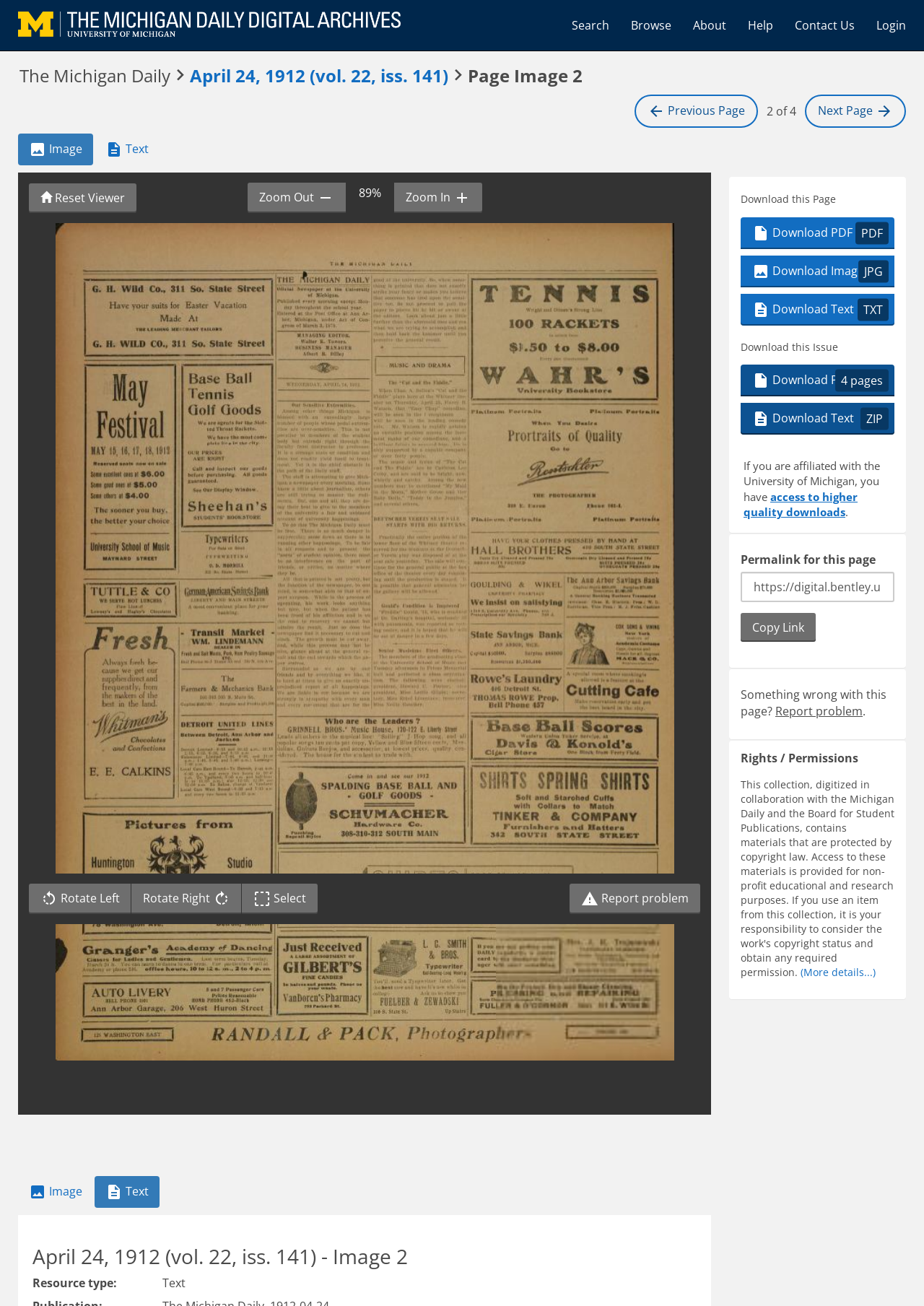Determine the bounding box for the described HTML element: "access to higher quality downloads". Ensure the coordinates are four float numbers between 0 and 1 in the format [left, top, right, bottom].

[0.805, 0.375, 0.928, 0.398]